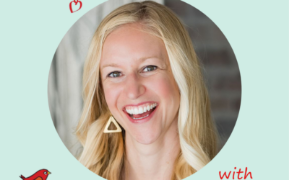Describe the image with as much detail as possible.

The image features a cheerful woman with long blonde hair, smiling warmly at the camera. She is wearing a pair of striking earrings shaped like triangles. The background is a soft mint green, creating a lively and inviting atmosphere. Decorative elements include a small red heart and a little red bird, which add a playful touch to the image. This portrait is associated with the episode titled "Why is Health Coaching the Future of Medicine?" from *The Nurse Keith Show*, where she is likely a featured guest. The episode focuses on health coaching and its evolving role in the medical field, emphasizing the positive impact of coaching on health and wellness.